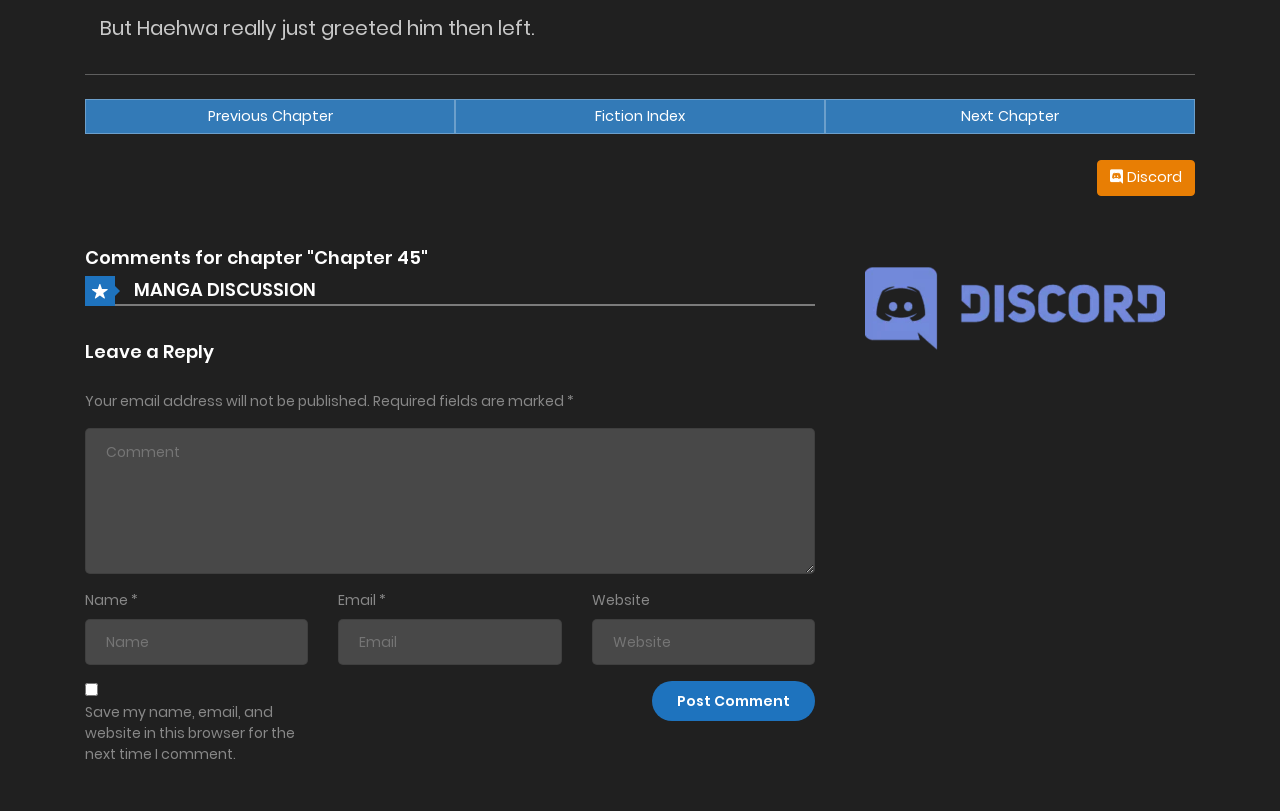Please mark the bounding box coordinates of the area that should be clicked to carry out the instruction: "Click on Previous Chapter".

[0.066, 0.121, 0.355, 0.165]